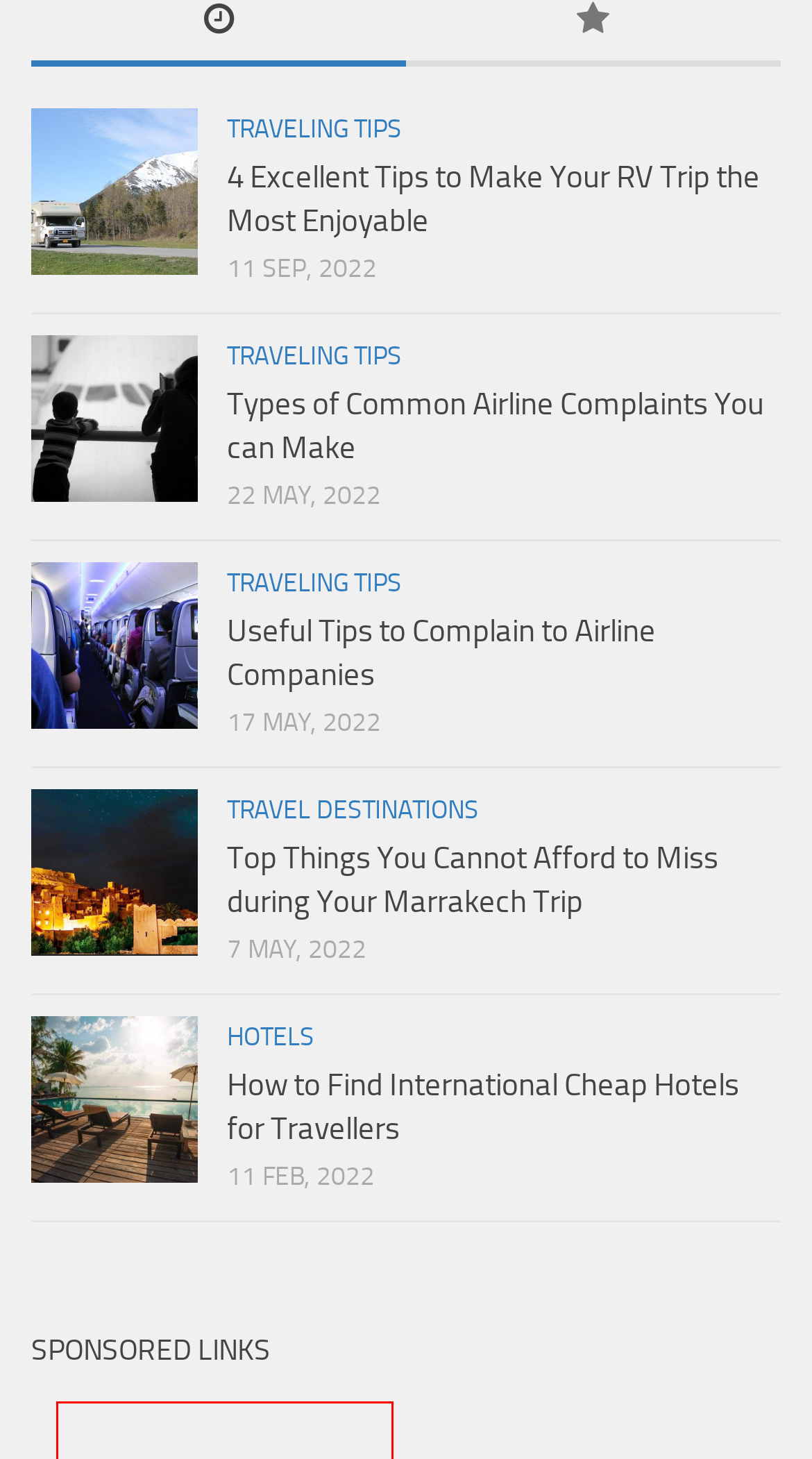Please respond to the question with a concise word or phrase:
What type of articles are on this webpage?

Travel-related